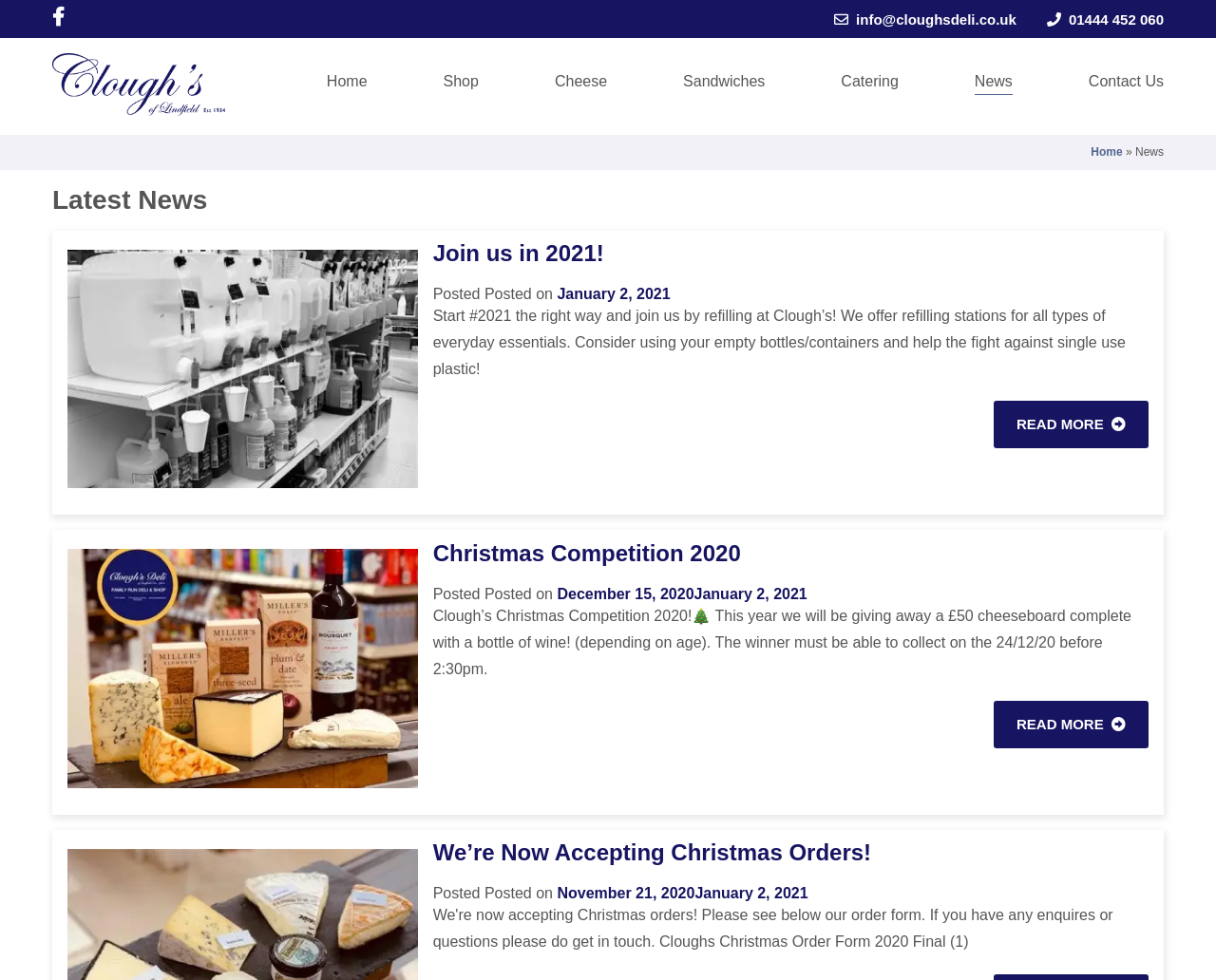Provide a one-word or short-phrase response to the question:
How many news articles are on the webpage?

3